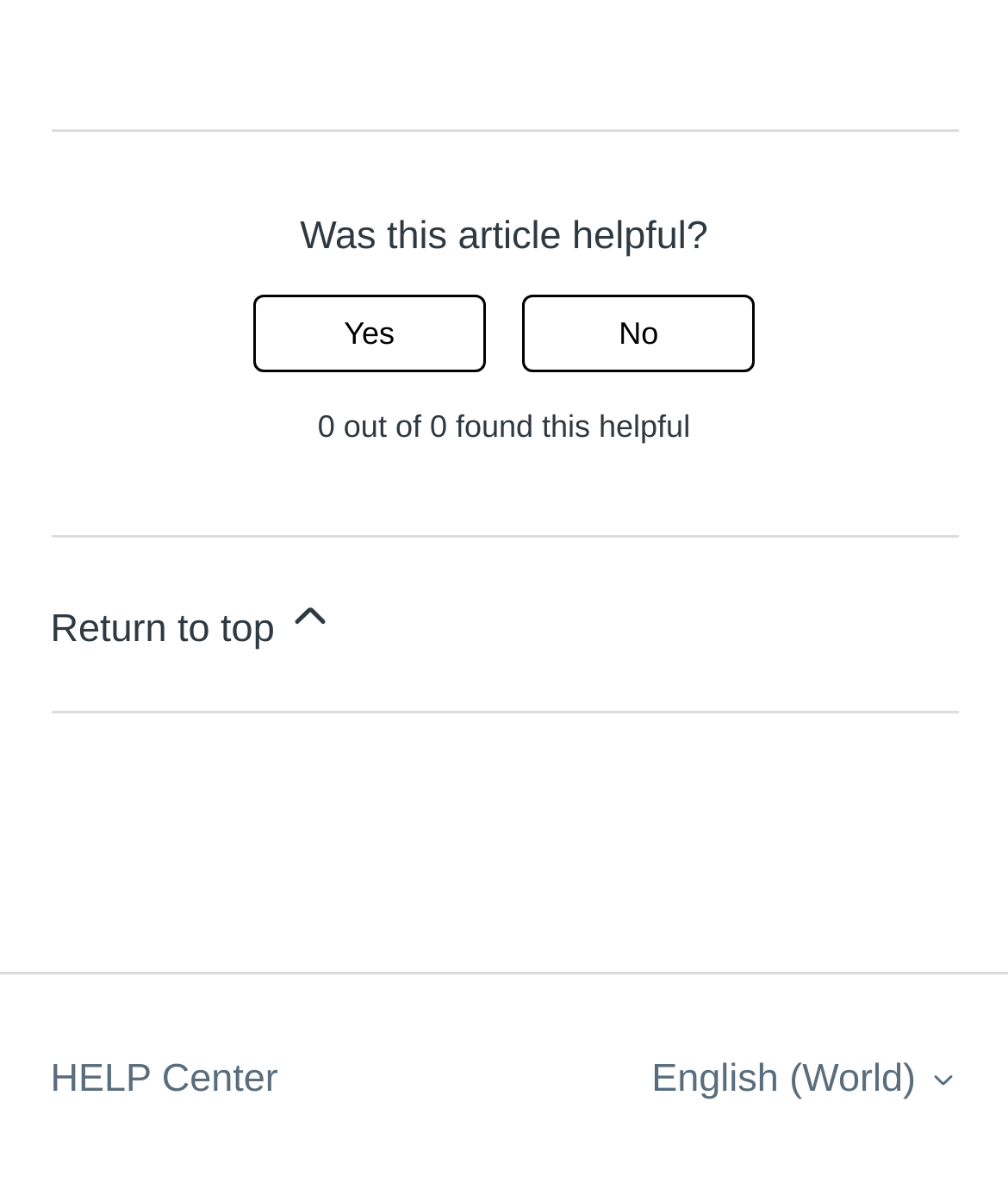Provide a one-word or short-phrase answer to the question:
What is the current rating of the article?

0 out of 0